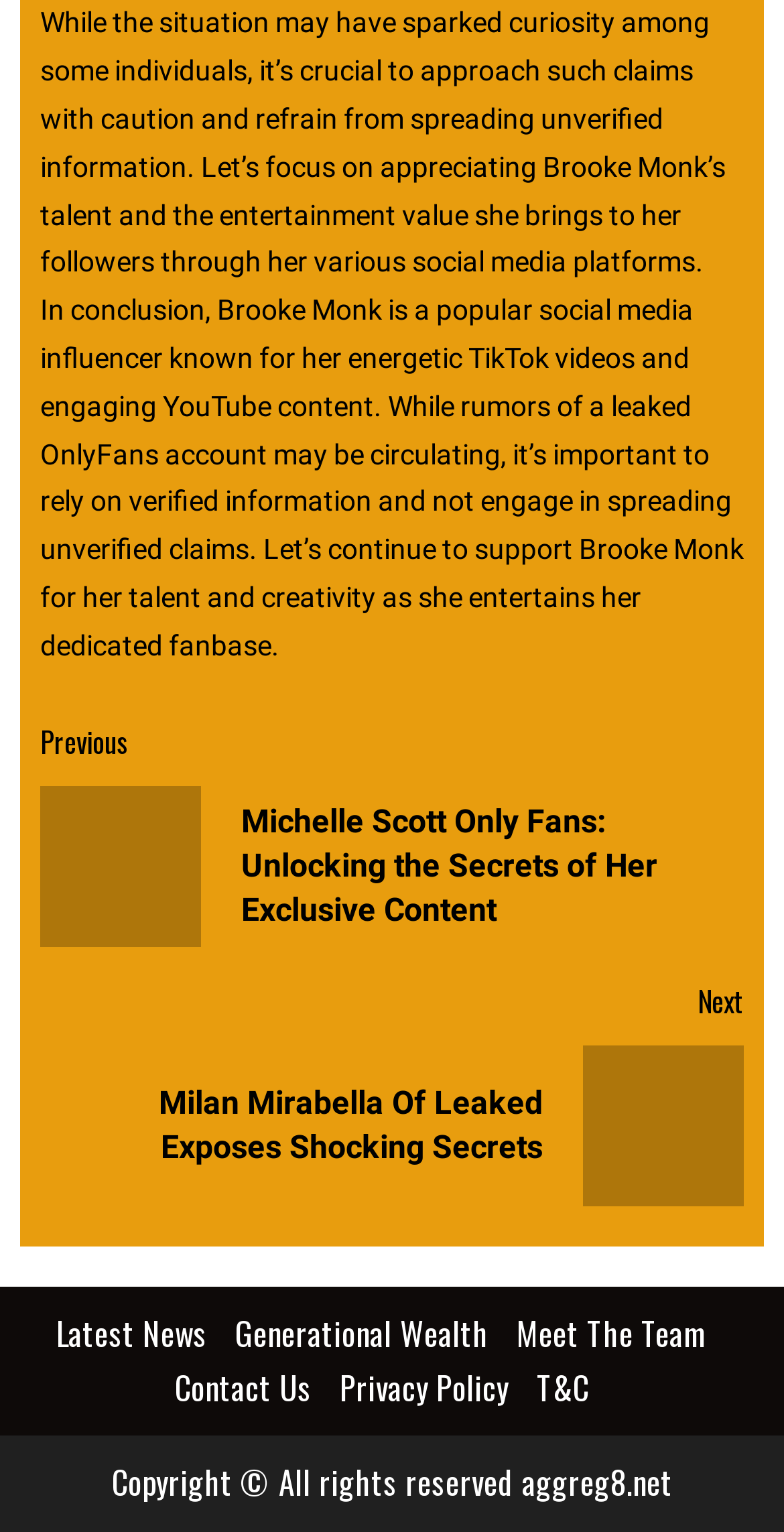What is the purpose of the article?
Based on the image, please offer an in-depth response to the question.

The purpose of the article is to appreciate Brooke Monk's talent and entertainment value, as mentioned in the static text elements with IDs 122 and 123, which caution against spreading unverified information and encourage focusing on her talent and creativity.